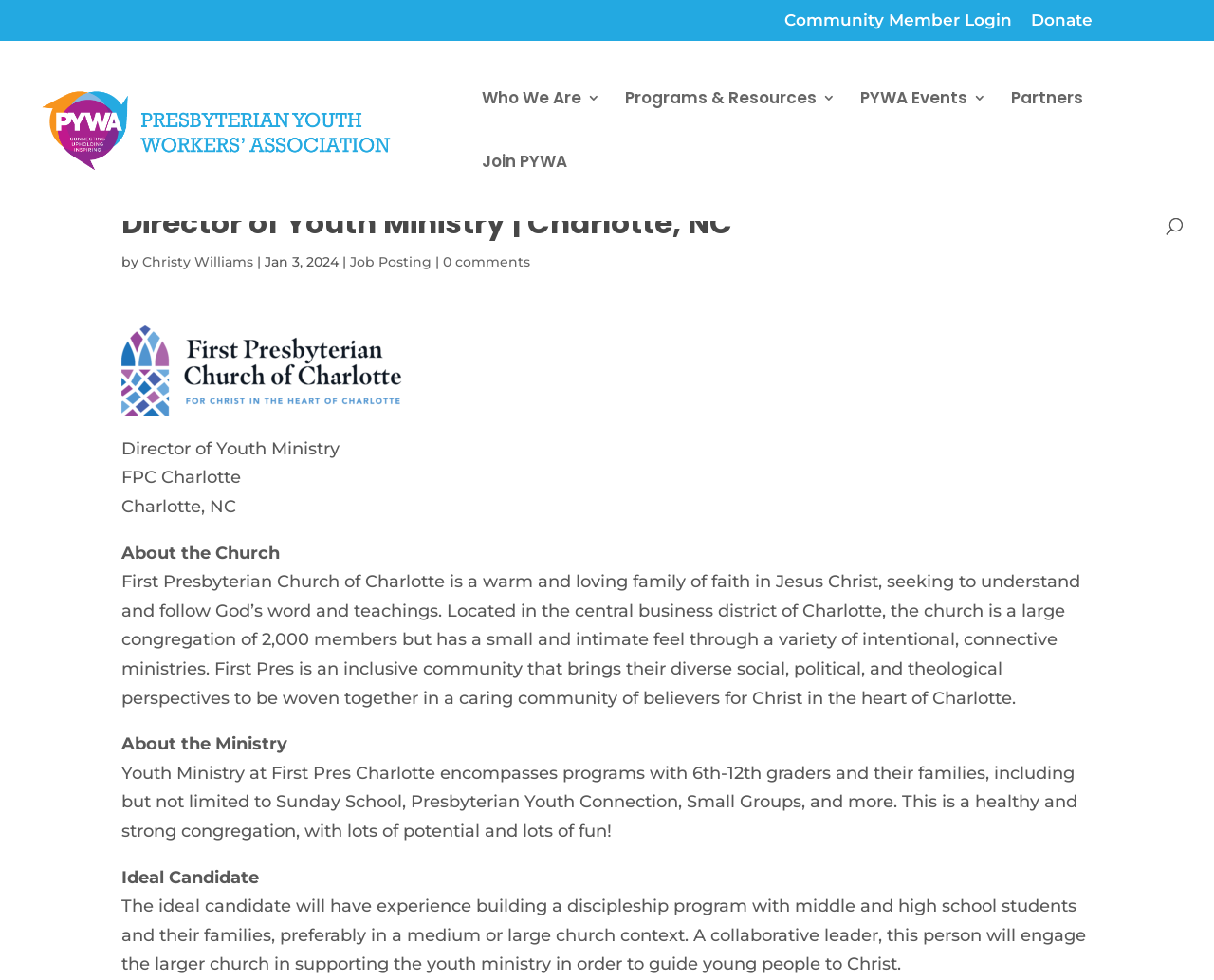What is the main title displayed on this webpage?

Director of Youth Ministry | Charlotte, NC